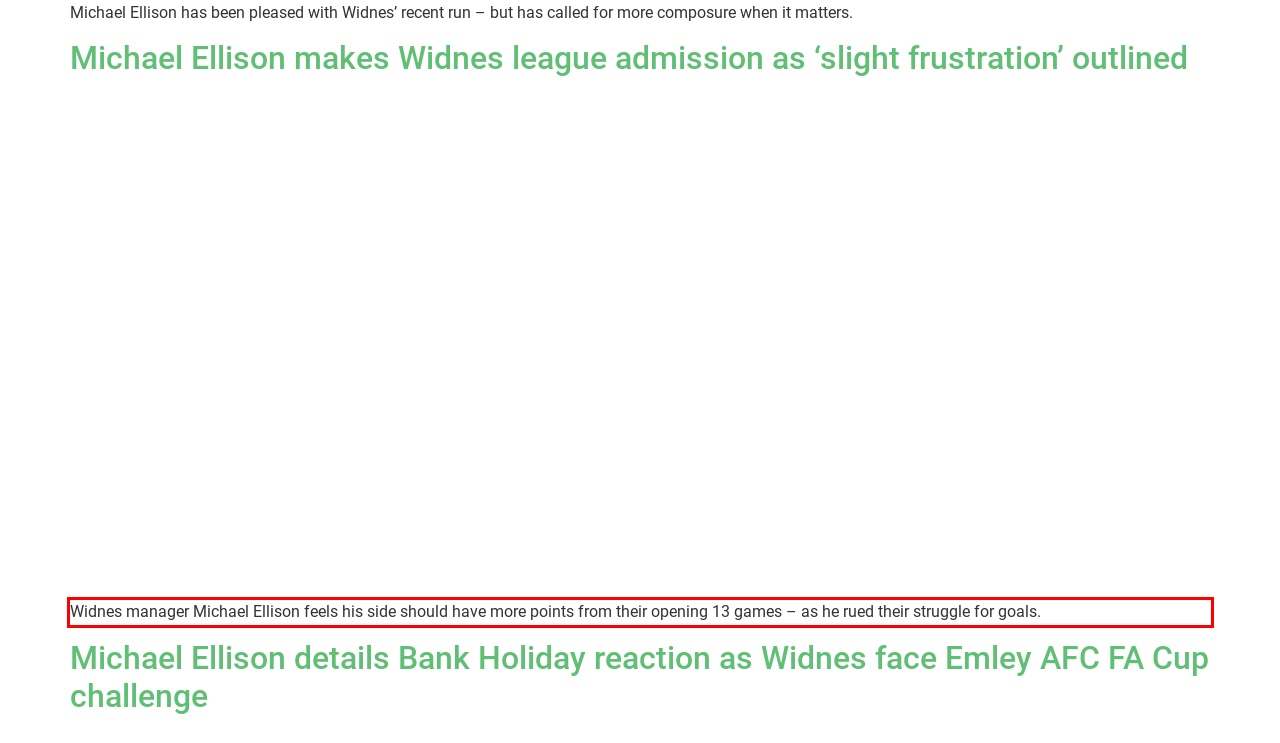You have a screenshot of a webpage with a red bounding box. Use OCR to generate the text contained within this red rectangle.

Widnes manager Michael Ellison feels his side should have more points from their opening 13 games – as he rued their struggle for goals.